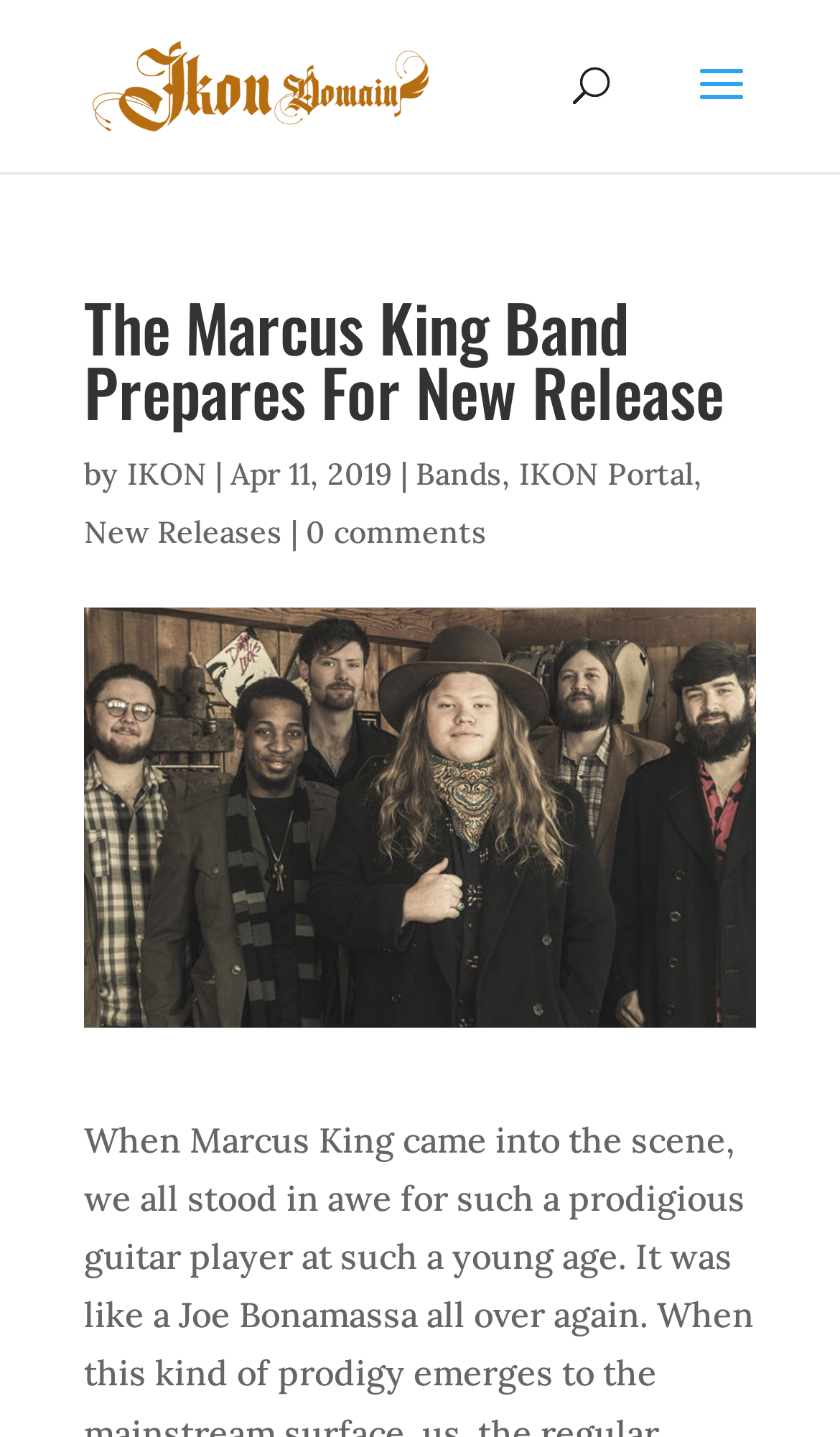Using the description "New Releases", locate and provide the bounding box of the UI element.

[0.1, 0.357, 0.336, 0.384]